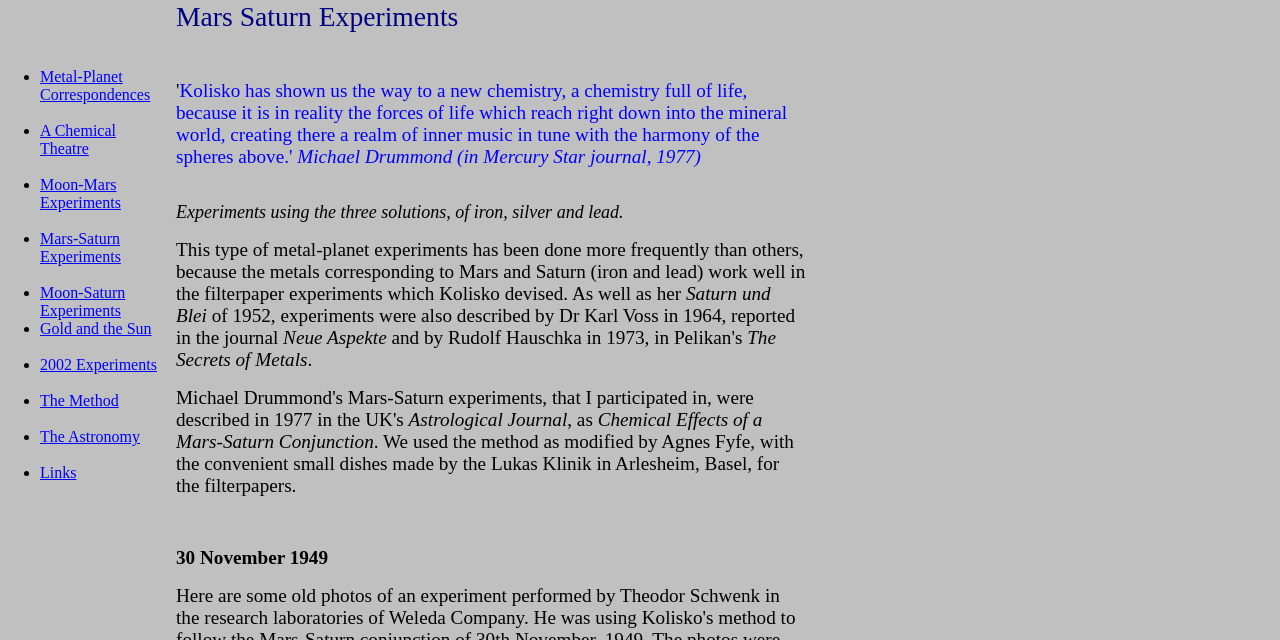Please find the bounding box for the UI component described as follows: "The Method".

[0.031, 0.612, 0.093, 0.639]